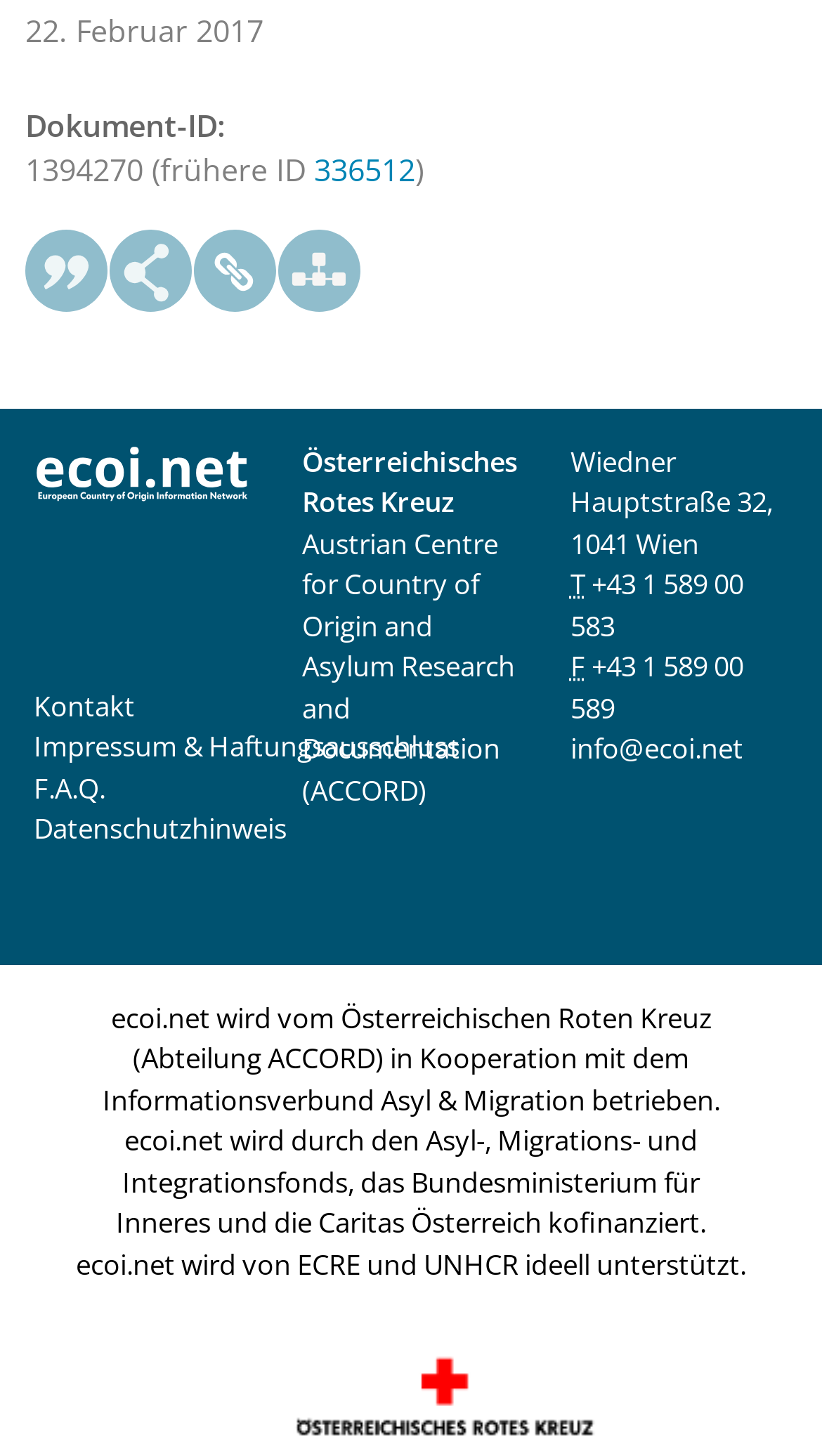Identify the bounding box coordinates of the specific part of the webpage to click to complete this instruction: "Visit 'ecoi.net'".

[0.041, 0.311, 0.306, 0.337]